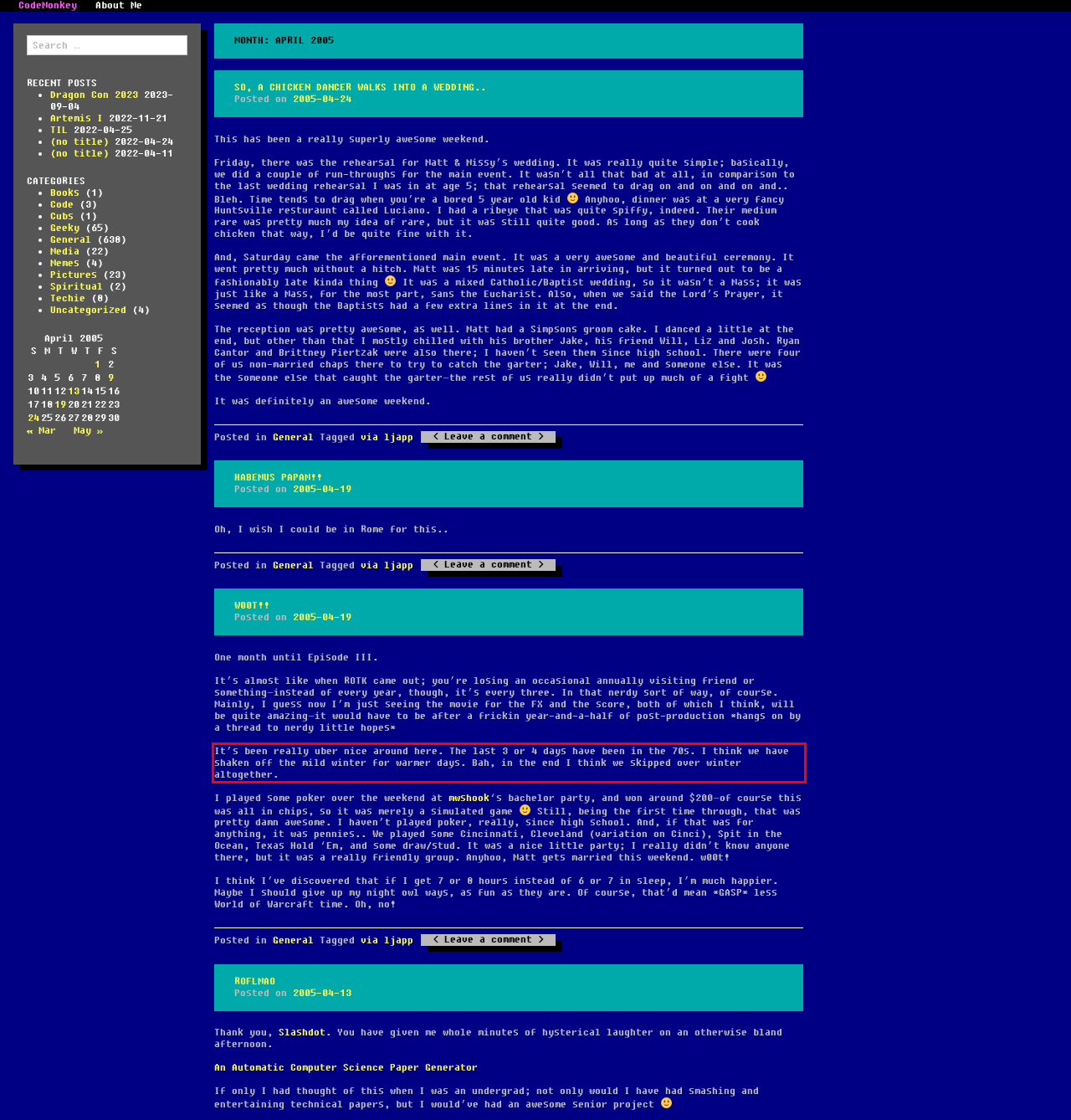You have a screenshot of a webpage, and there is a red bounding box around a UI element. Utilize OCR to extract the text within this red bounding box.

It’s been really uber nice around here. The last 3 or 4 days have been in the 70s. I think we have shaken off the mild winter for warmer days. Bah, in the end I think we skipped over winter altogether.